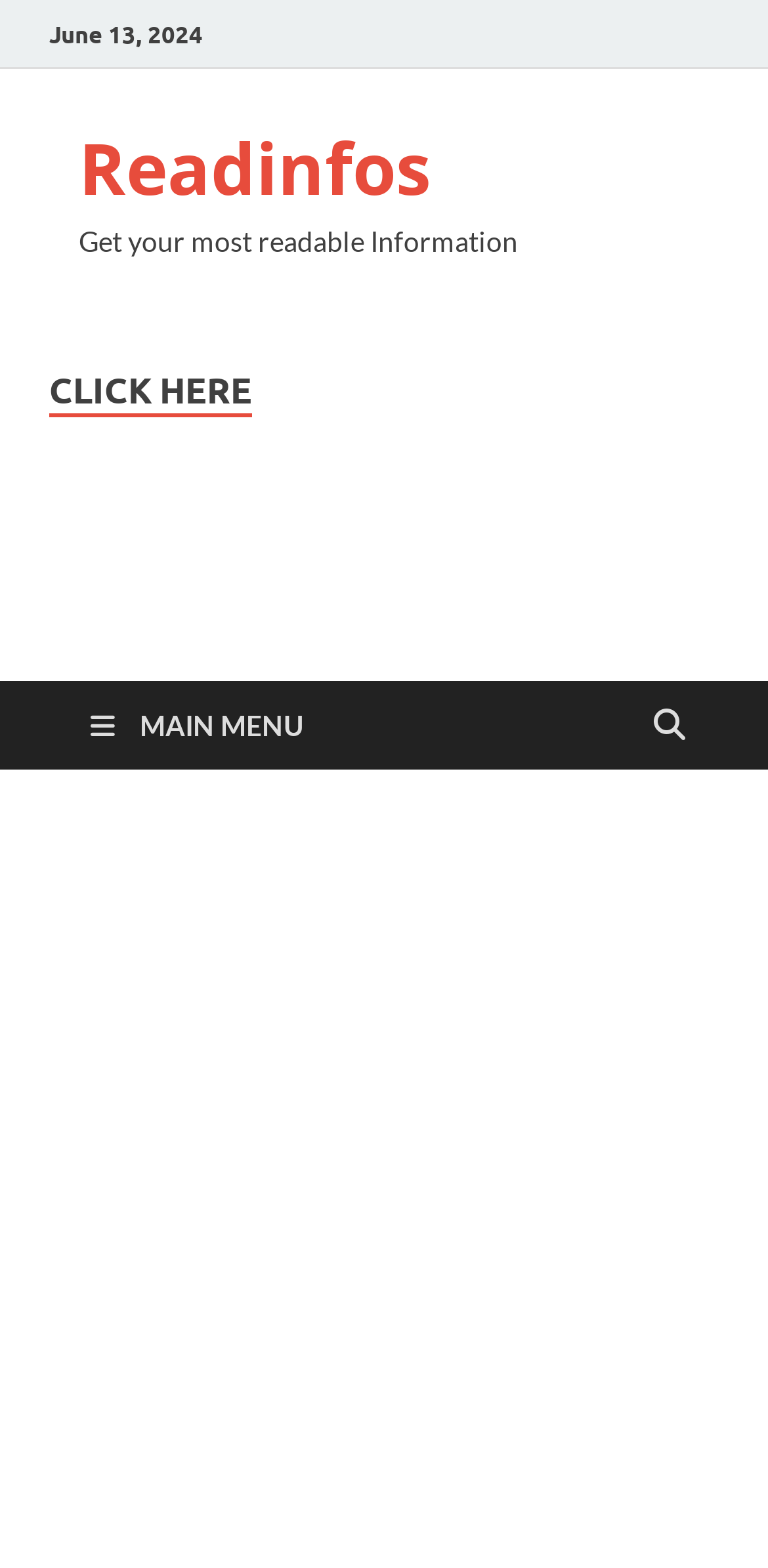Locate the UI element described by Readinfos and provide its bounding box coordinates. Use the format (top-left x, top-left y, bottom-right x, bottom-right y) with all values as floating point numbers between 0 and 1.

[0.103, 0.077, 0.562, 0.138]